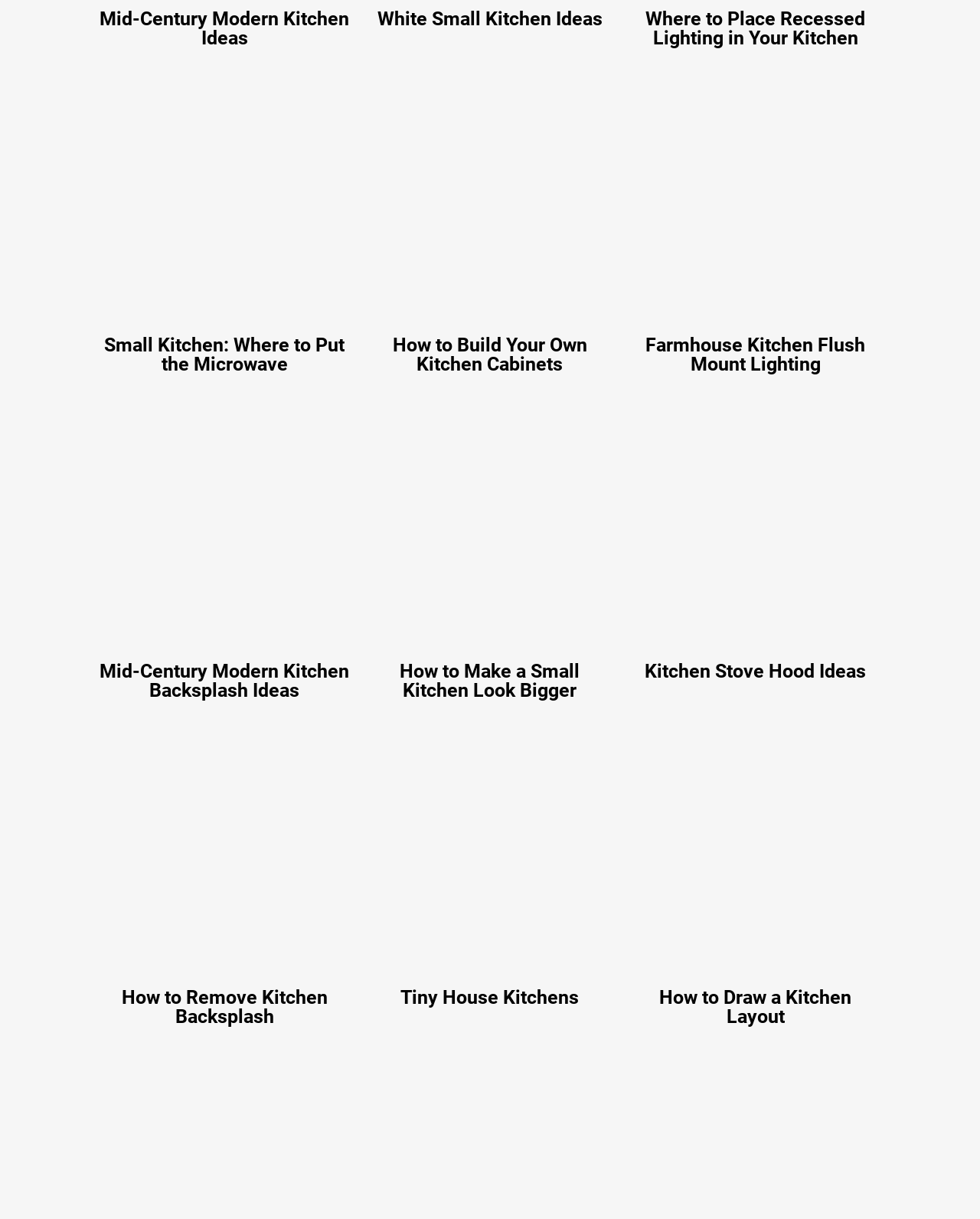Please specify the bounding box coordinates of the clickable section necessary to execute the following command: "Click on Mid-Century Modern Kitchen Ideas".

[0.102, 0.006, 0.357, 0.04]